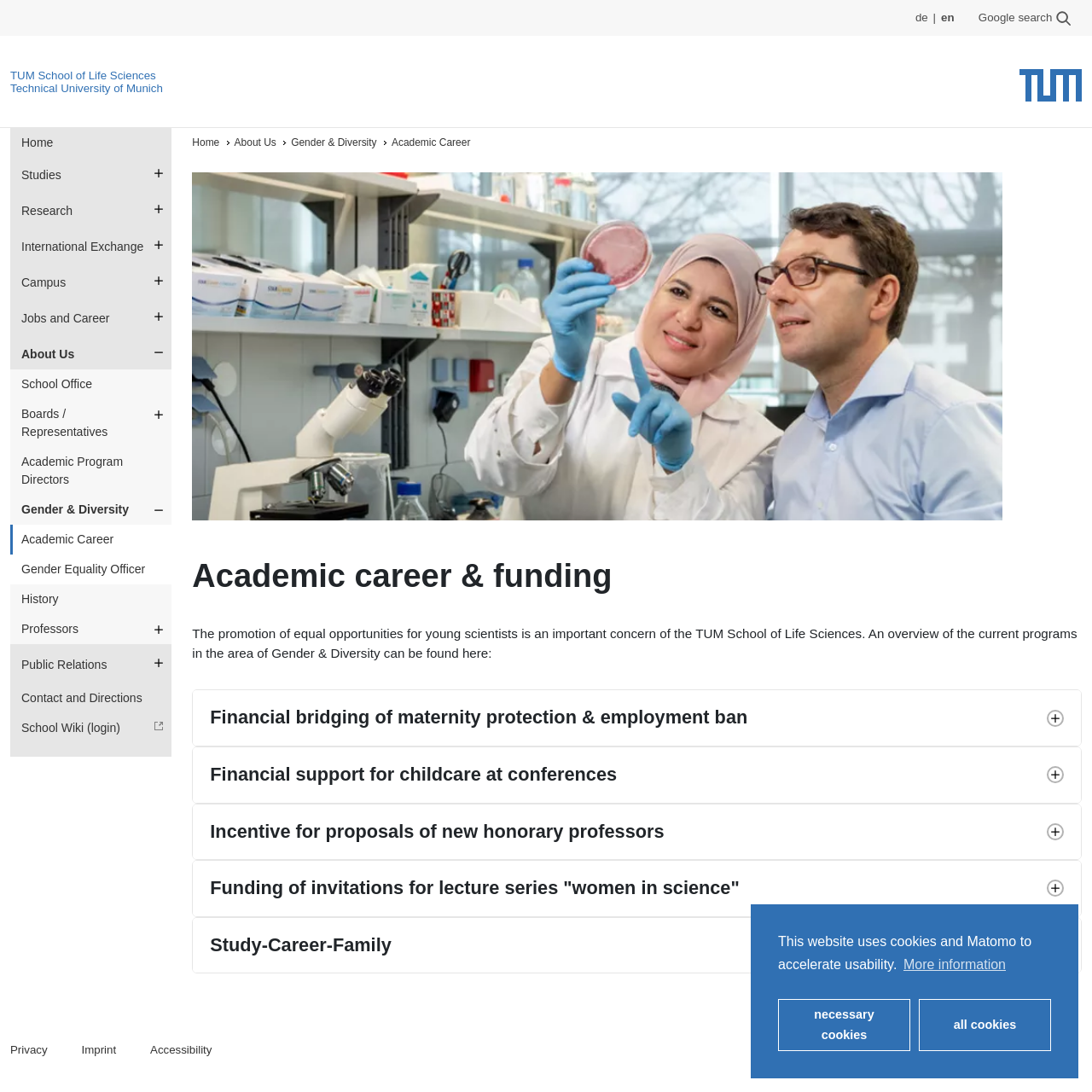Identify the bounding box coordinates of the element to click to follow this instruction: 'Search using Google'. Ensure the coordinates are four float values between 0 and 1, provided as [left, top, right, bottom].

[0.886, 0.003, 0.991, 0.03]